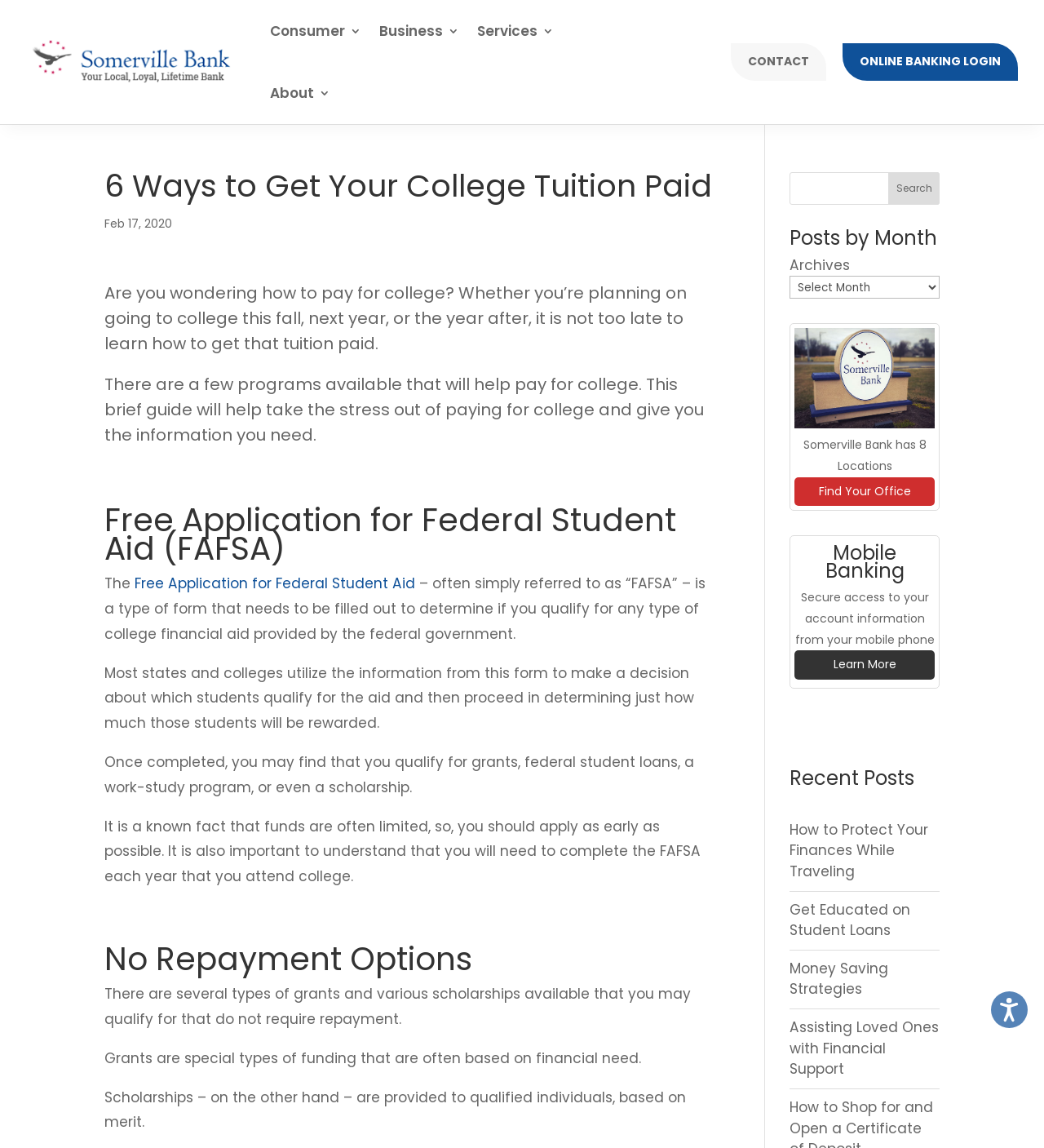Please locate the bounding box coordinates of the element that needs to be clicked to achieve the following instruction: "Read about how to get your college tuition paid". The coordinates should be four float numbers between 0 and 1, i.e., [left, top, right, bottom].

[0.1, 0.15, 0.689, 0.181]